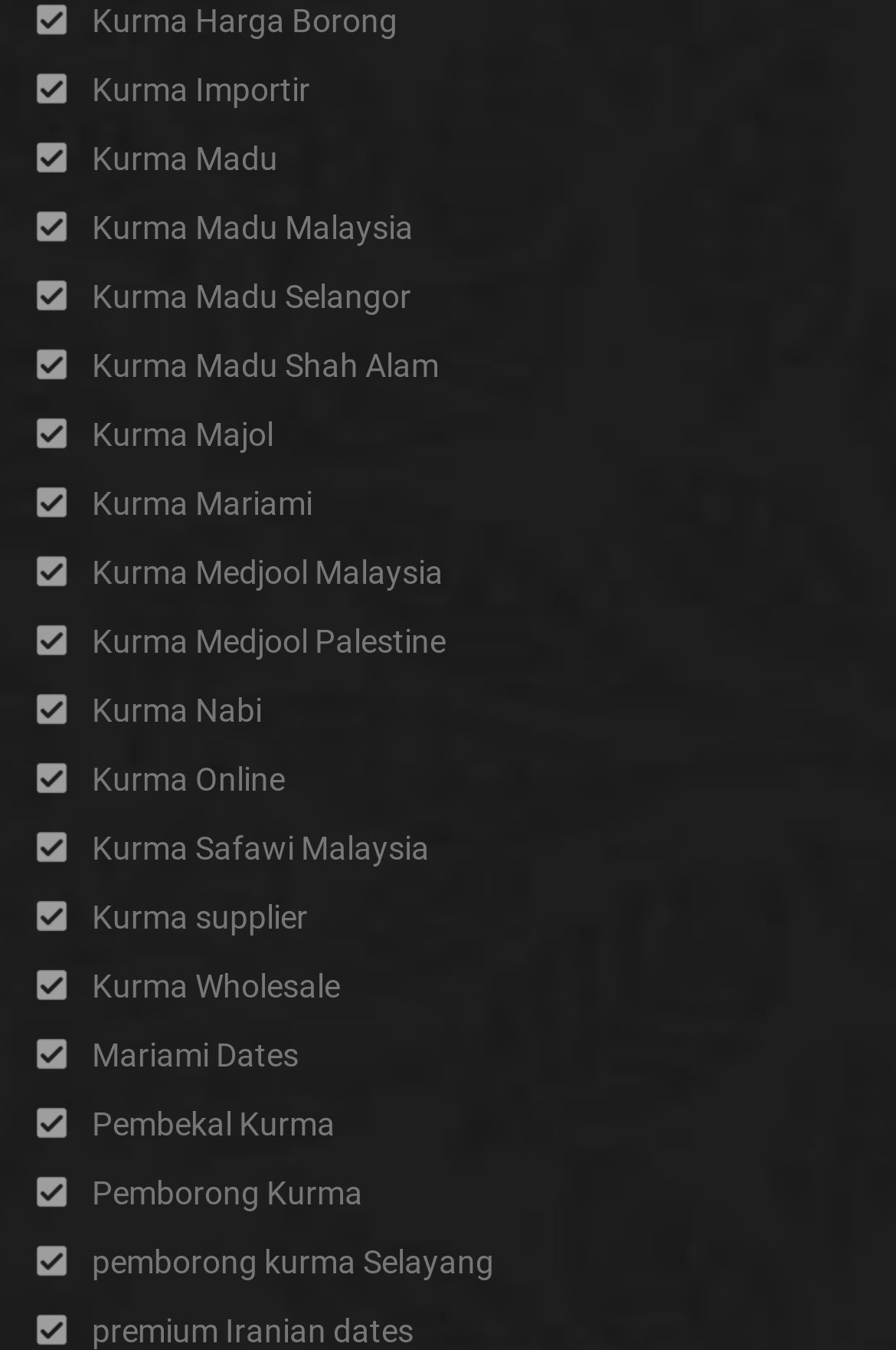How many links are there on the webpage?
Look at the screenshot and respond with a single word or phrase.

15